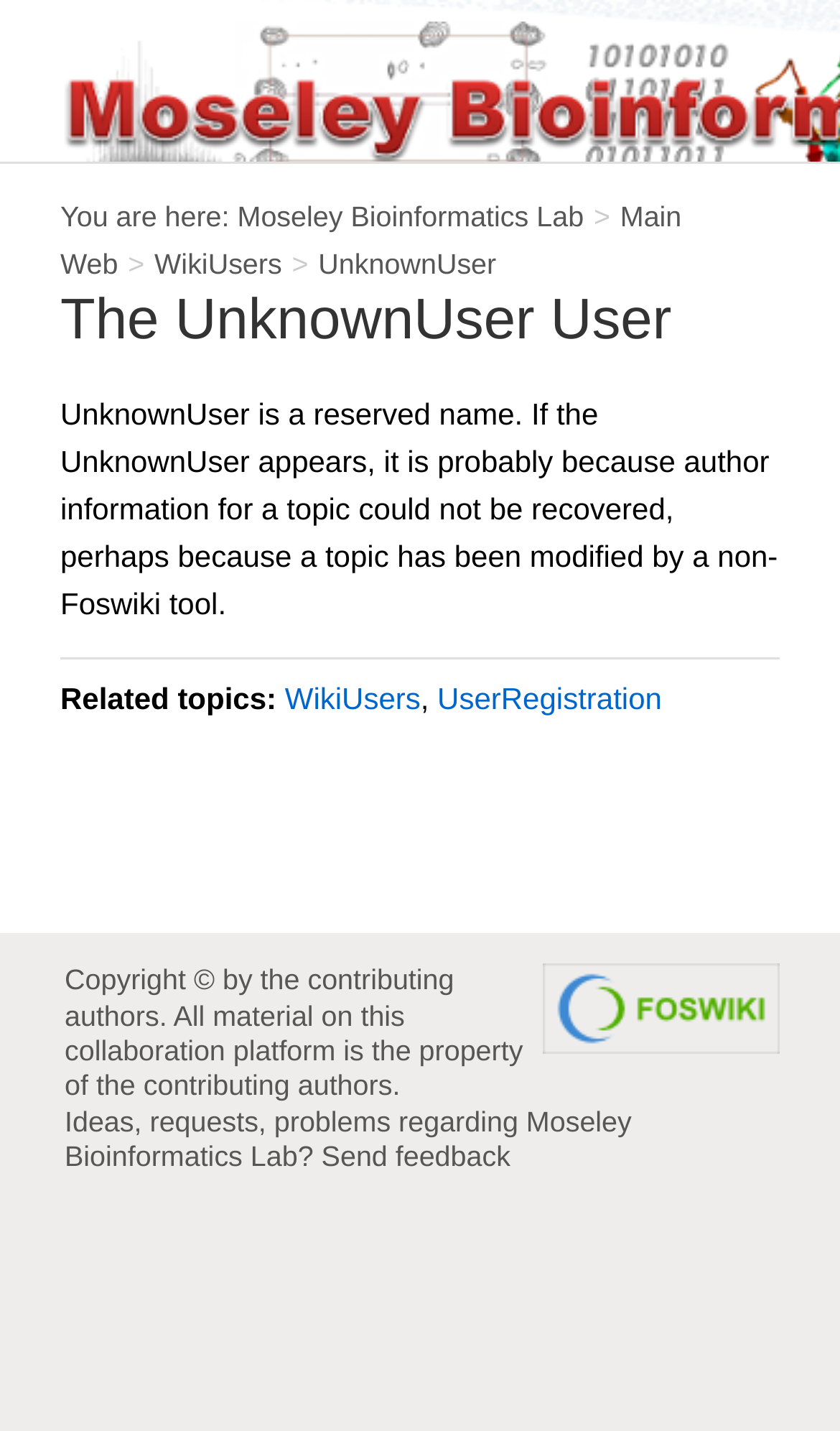Please provide the bounding box coordinates in the format (top-left x, top-left y, bottom-right x, bottom-right y). Remember, all values are floating point numbers between 0 and 1. What is the bounding box coordinate of the region described as: WikiUsers

[0.339, 0.476, 0.501, 0.5]